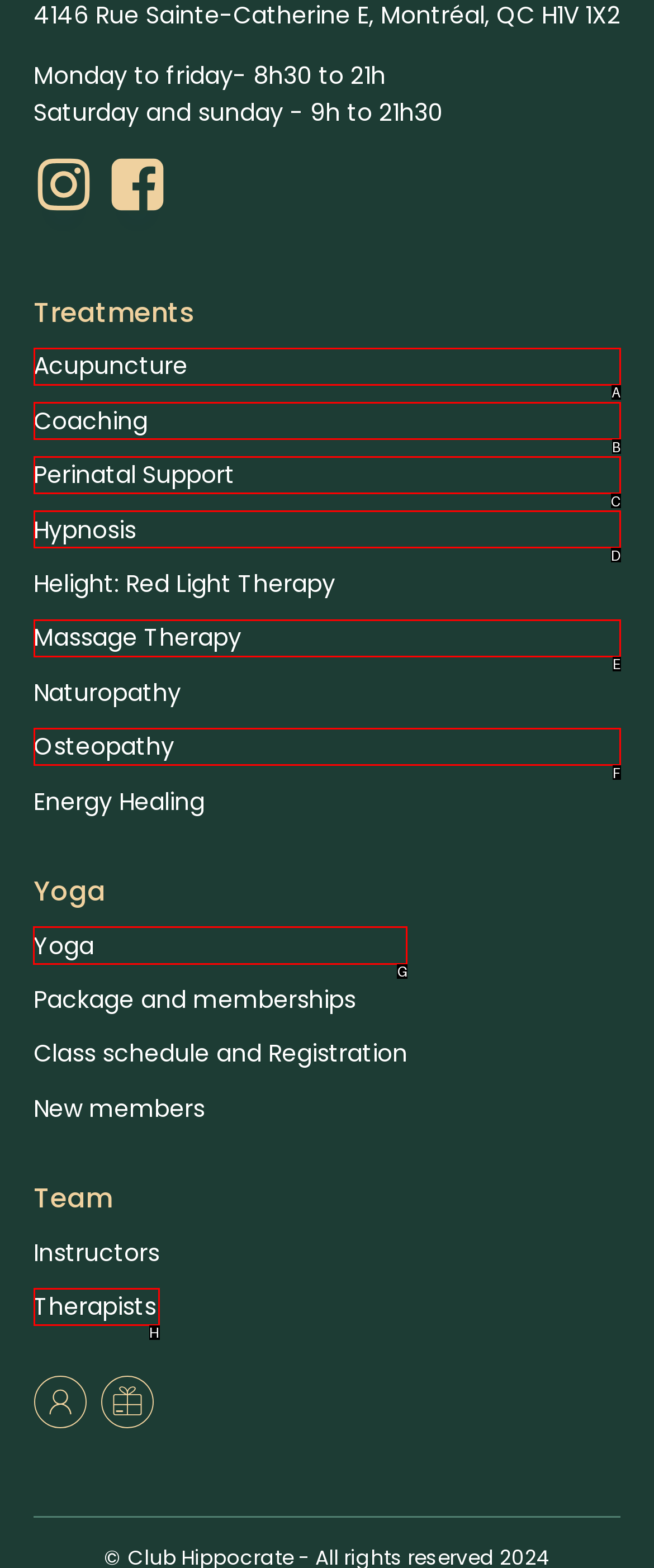Determine which element should be clicked for this task: Check out Yoga classes
Answer with the letter of the selected option.

G